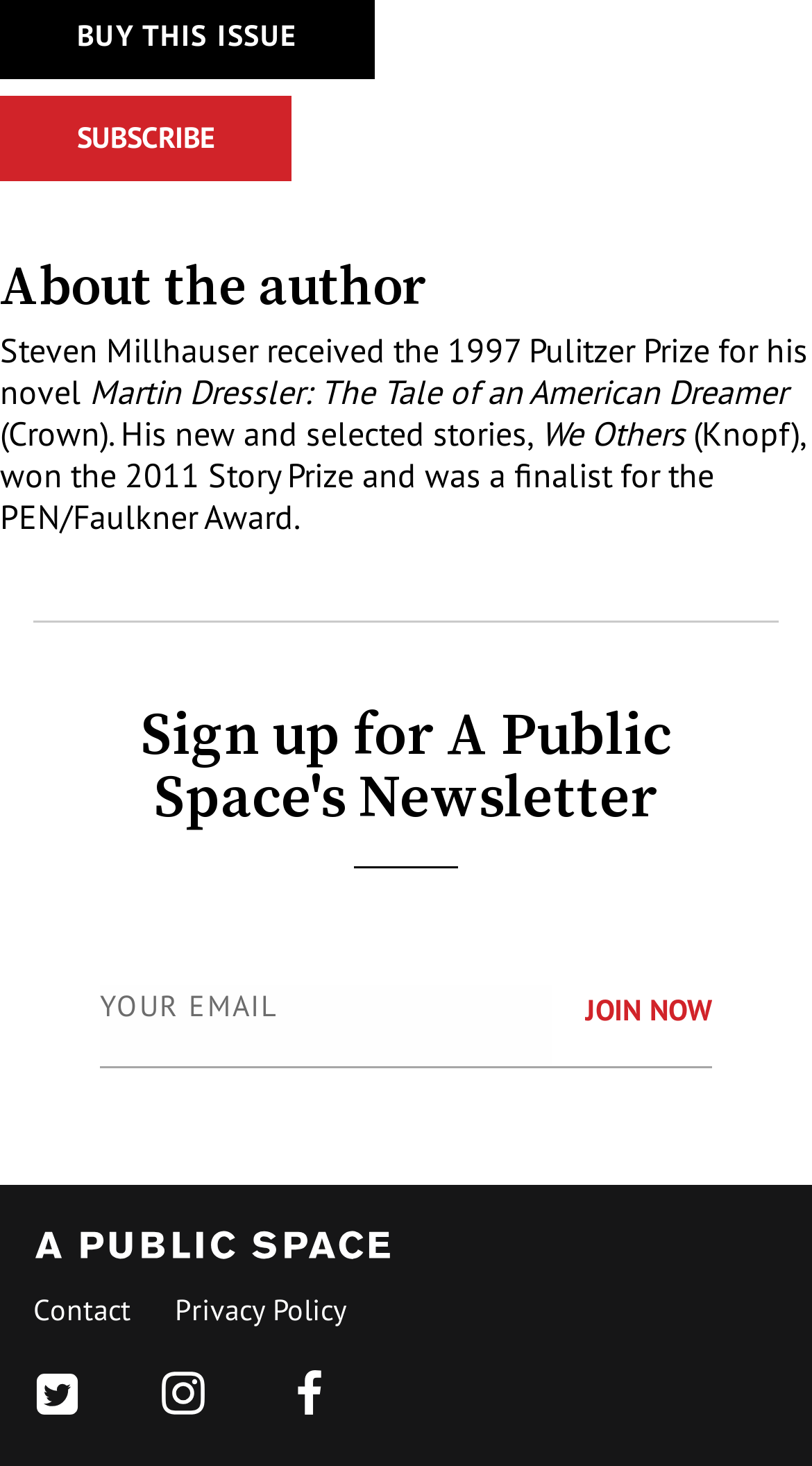What is the purpose of the textbox? Examine the screenshot and reply using just one word or a brief phrase.

Enter email